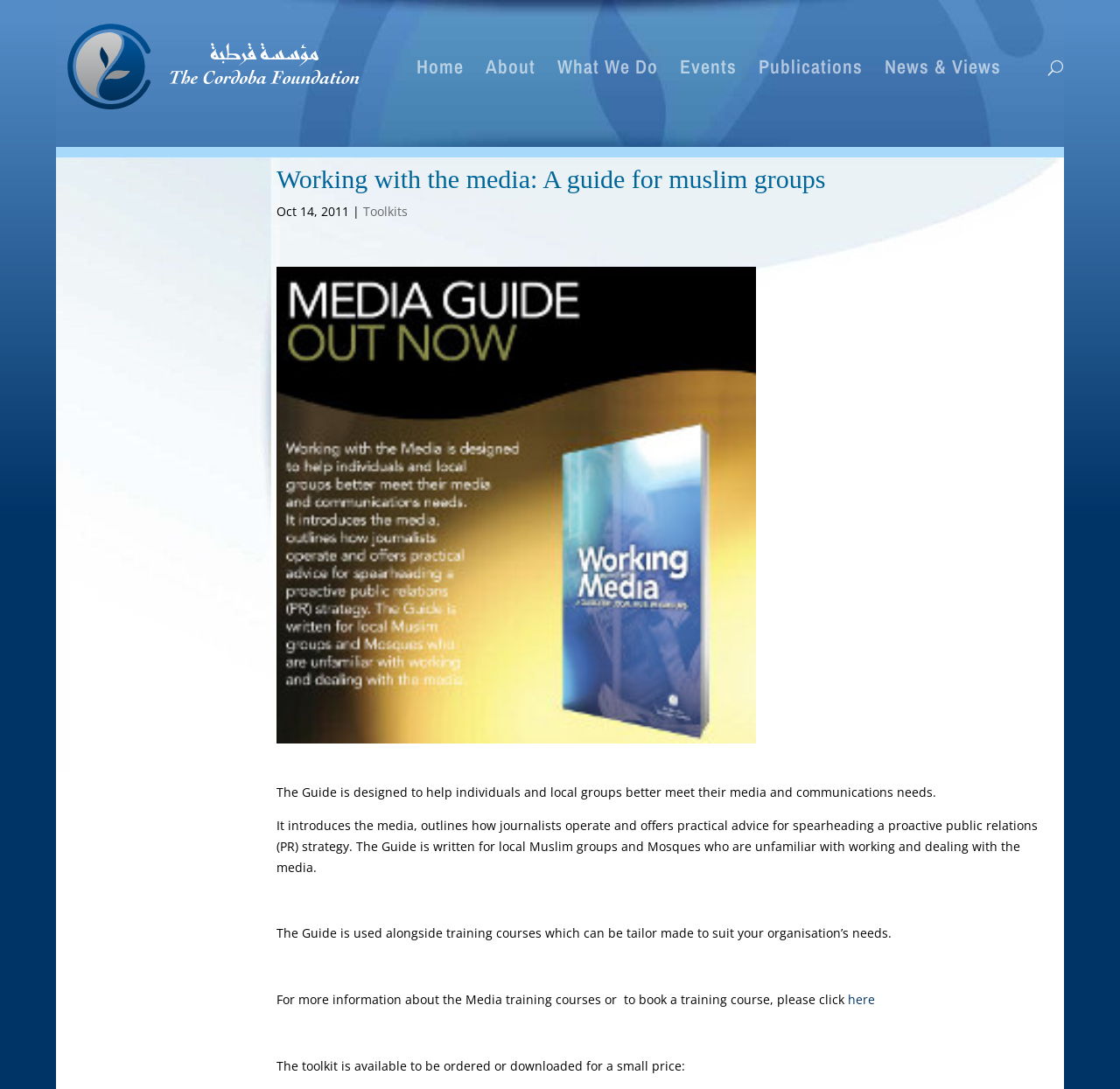Determine the bounding box coordinates for the region that must be clicked to execute the following instruction: "Go to Home page".

[0.372, 0.055, 0.414, 0.106]